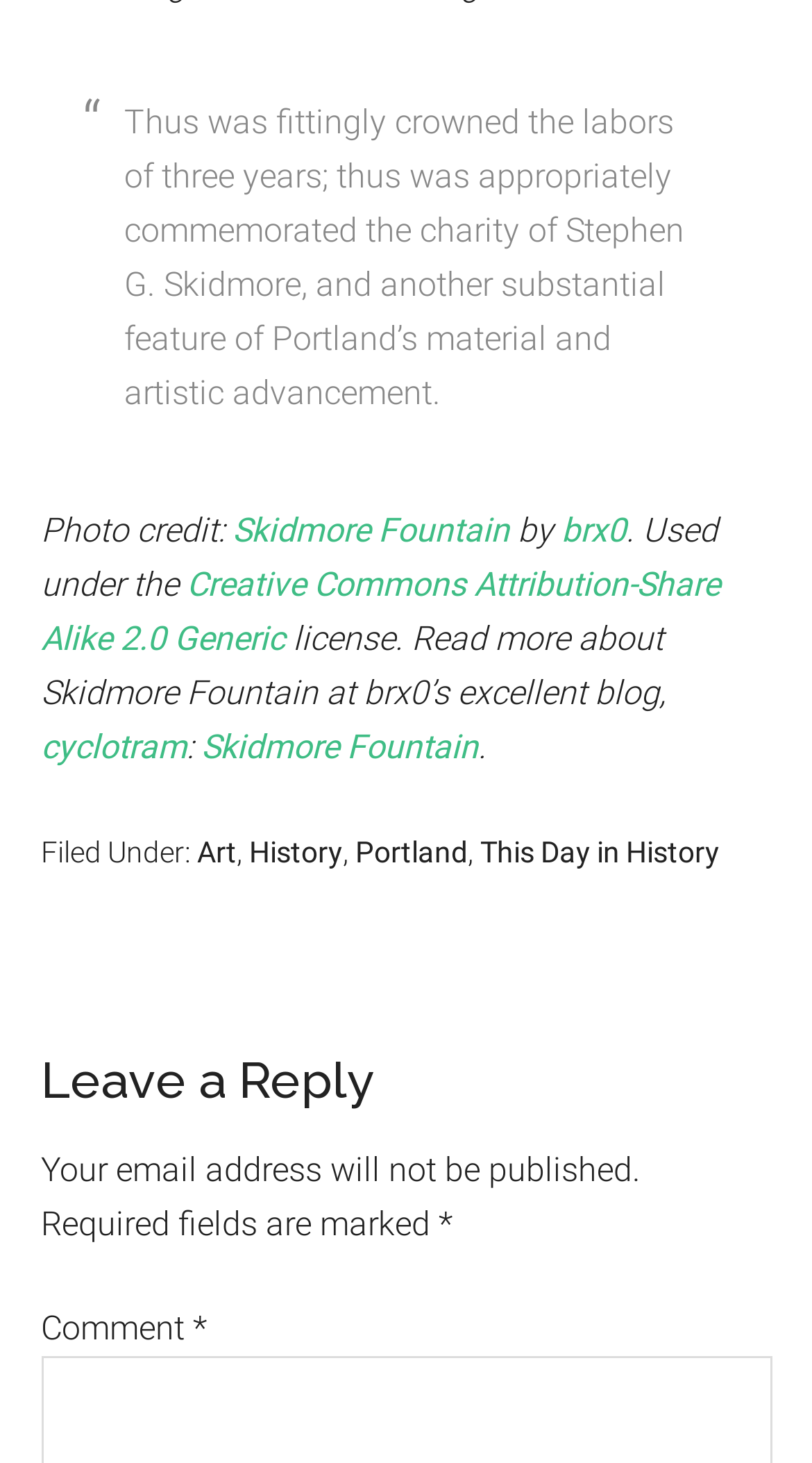Please find the bounding box coordinates of the element that must be clicked to perform the given instruction: "Read more about Creative Commons Attribution-Share Alike 2.0 Generic license". The coordinates should be four float numbers from 0 to 1, i.e., [left, top, right, bottom].

[0.05, 0.386, 0.886, 0.45]